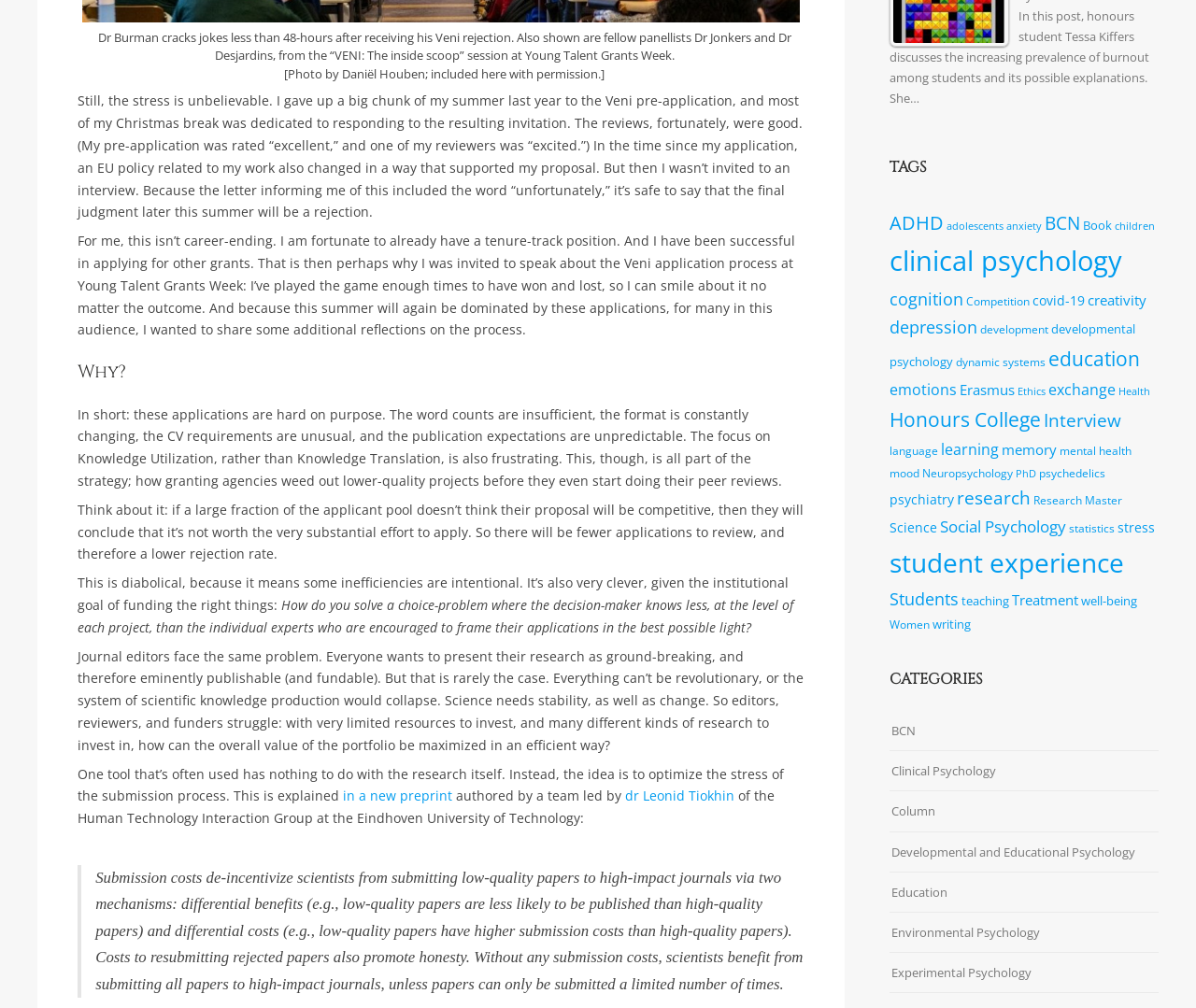Please reply to the following question with a single word or a short phrase:
What is the title of the post discussed by honours student Tessa Kiffers?

The increasing prevalence of burnout among students